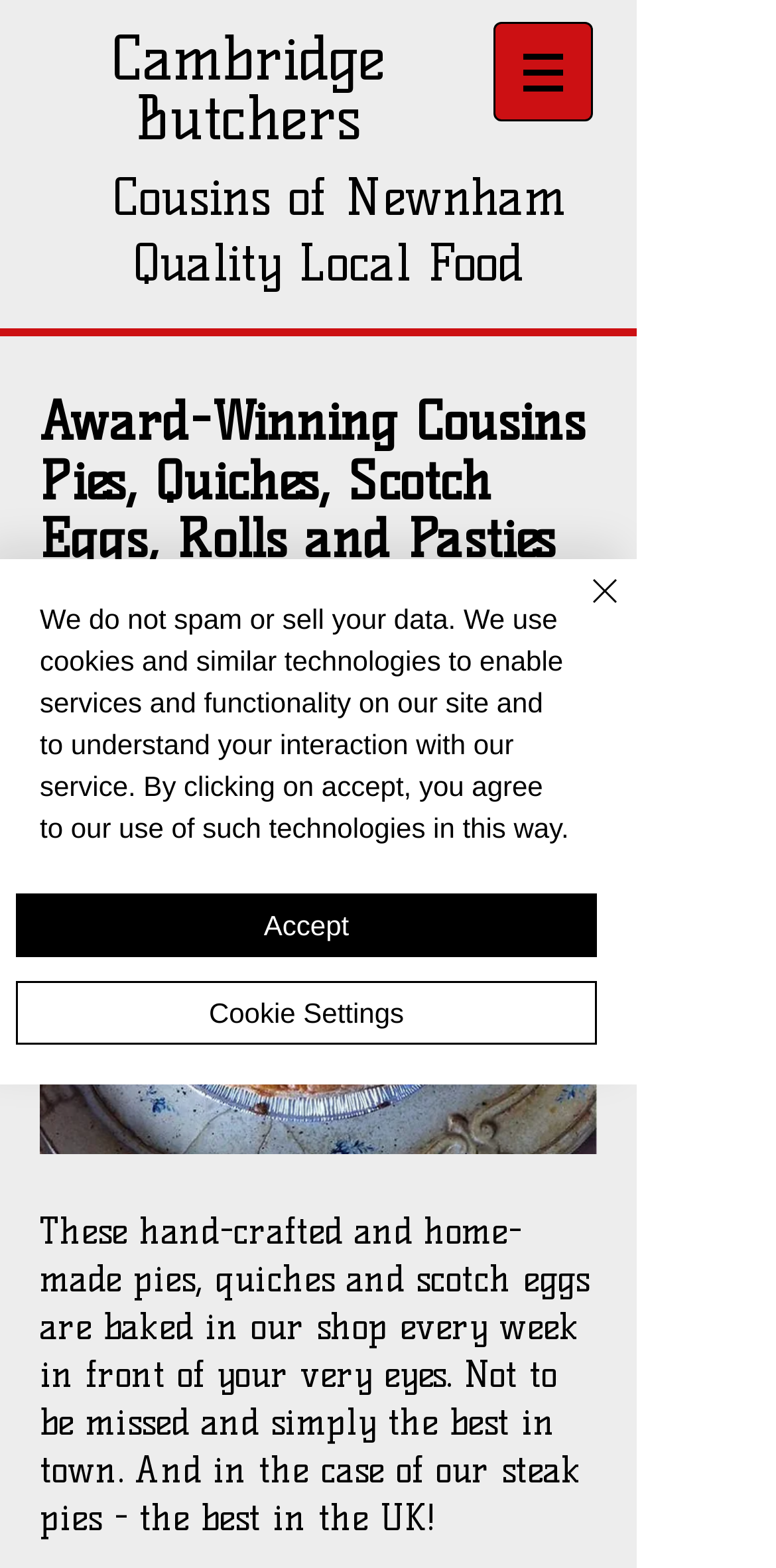Create a full and detailed caption for the entire webpage.

The webpage is about Cousins, a Cambridge-based butchers shop, specializing in homemade pies, quiches, and scotch eggs. At the top of the page, there is a heading that reads "Cambridge Butchers" and a navigation menu labeled "Site" with a dropdown button. To the right of the navigation menu, there is a small image.

Below the navigation menu, there is a section with two lines of text: "Cousins of Newnham" and "Quality Local Food". Underneath this section, there is a paragraph describing the shop's products, stating that they are hand-crafted and baked in the shop every week. This paragraph is positioned above a heading that reads "Award-Winning Cousins Pies, Quiches, Scotch Eggs, Rolls and Pasties".

To the right of the paragraph, there is an image of a pie, labeled "Pies - best in england steak pie.jpg". The image is positioned below the heading.

At the bottom of the page, there is a notification alert about the use of cookies and data privacy. The alert contains three buttons: "Accept", "Cookie Settings", and "Close". The "Close" button has a small image of a close icon next to it.